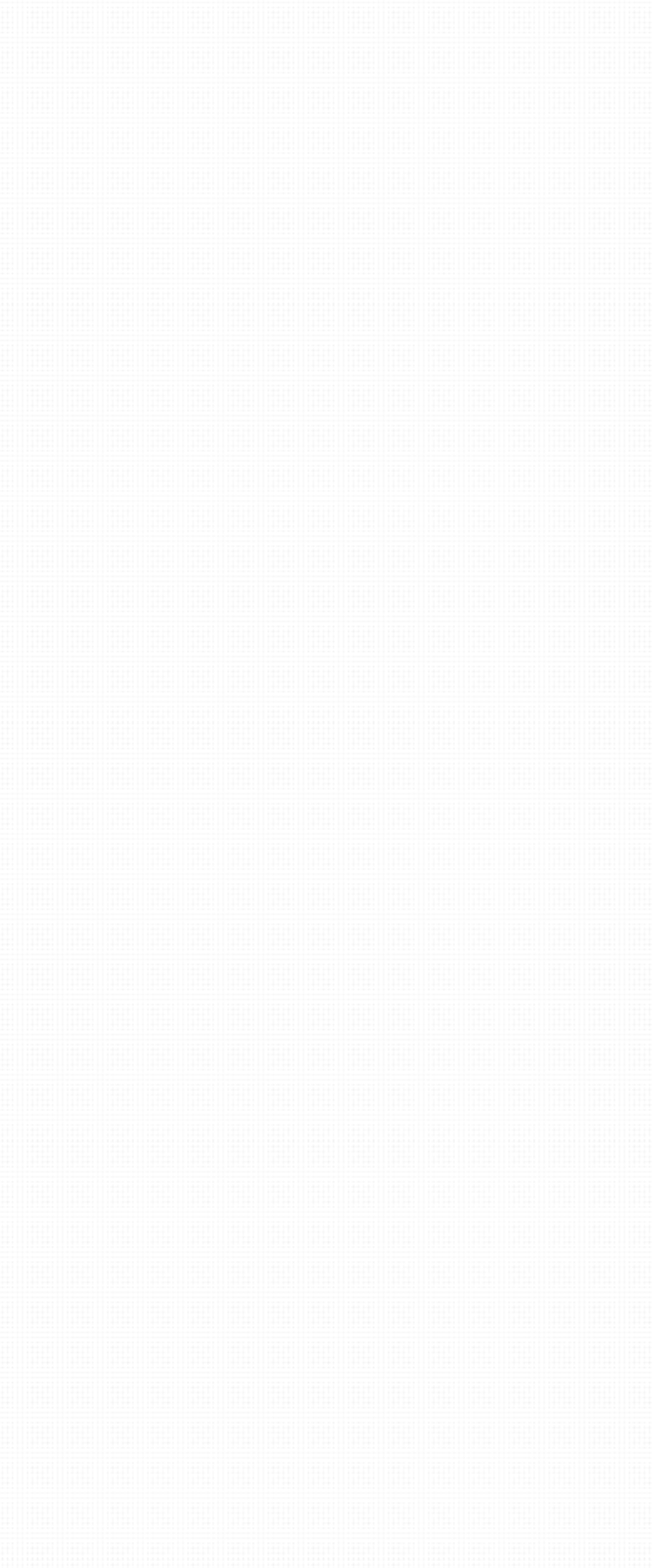Locate the bounding box of the UI element with the following description: "name="et_pb_signup_email" placeholder="Email"".

[0.114, 0.727, 0.886, 0.79]